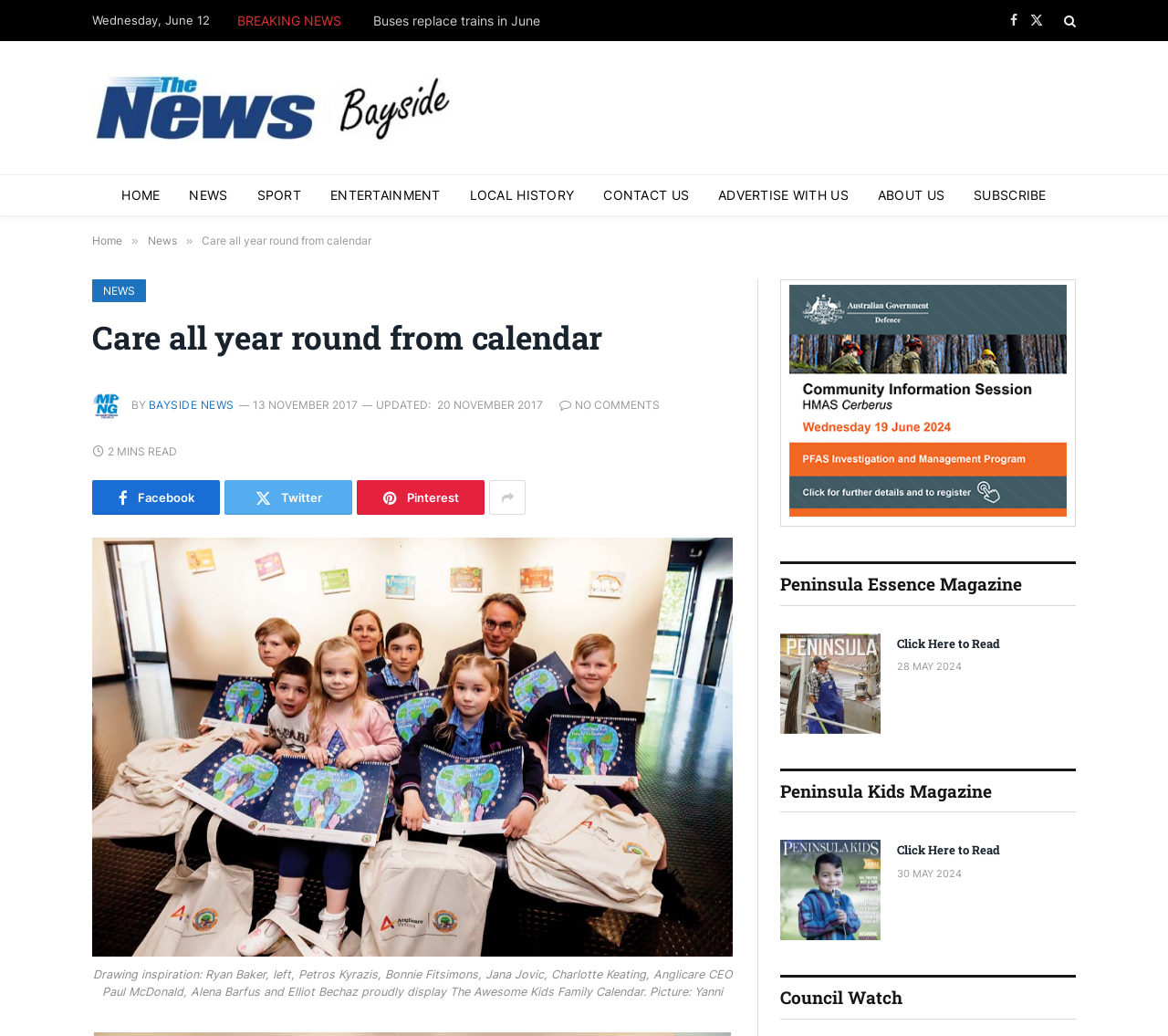Describe every aspect of the webpage in a detailed manner.

The webpage appears to be a news article from Bayside News, with the title "Care all year round from calendar" and a subtitle mentioning a calendar showcasing illustrations by Frankston area preschool and primary school pupils to raise money for projects helping vulnerable children.

At the top of the page, there is a navigation bar with links to "HOME", "NEWS", "SPORT", "ENTERTAINMENT", "LOCAL HISTORY", "CONTACT US", "ADVERTISE WITH US", "ABOUT US", and "SUBSCRIBE". Below this, there is a section with a "BREAKING NEWS" label and a link to "Buses replace trains in June".

The main article is divided into sections. The first section has a heading "Care all year round from calendar" and a subheading "BY BAYSIDE NEWS" with a timestamp "13 NOVEMBER 2017" and an update timestamp "20 NOVEMBER 2017". There is also a link to share the article on Facebook, Twitter, and Pinterest.

The article's content is accompanied by an image of a calendar, with a caption describing the people in the image. The image takes up most of the width of the page.

To the right of the article, there is a sidebar with links to other articles, including "Peninsula Essence Magazine" and "Peninsula Kids Magazine", each with a heading and a "Click Here to Read" link. There are also timestamps for each article.

At the bottom of the page, there is a section with a heading "Council Watch".